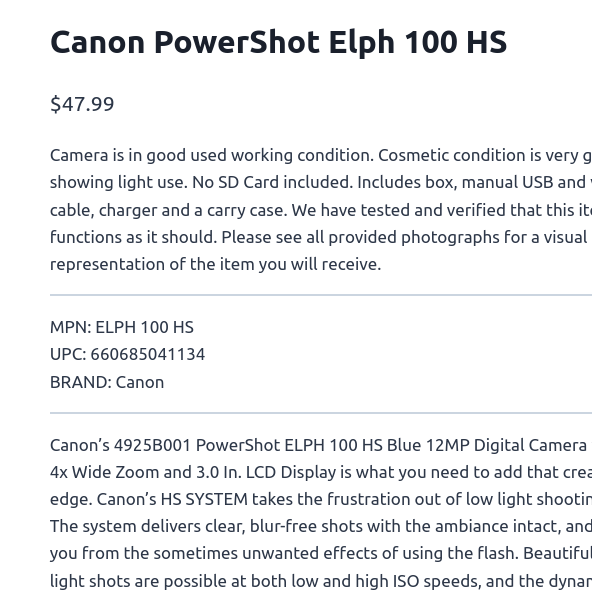Is the camera currently in stock?
Respond to the question with a single word or phrase according to the image.

No